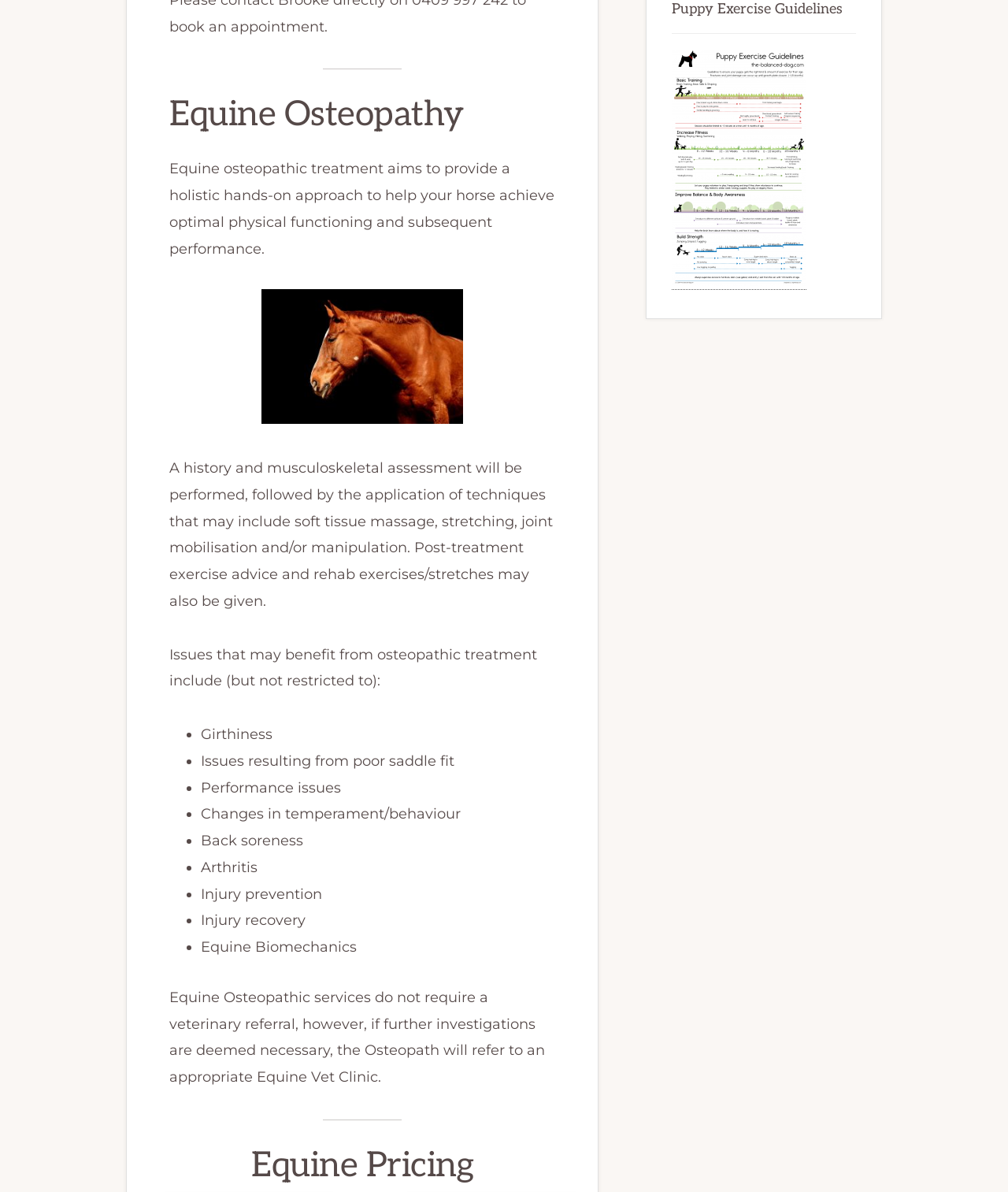Based on the provided description, "alt="the balanced dog, dog rehabilitation"", find the bounding box of the corresponding UI element in the screenshot.

[0.125, 0.383, 0.359, 0.396]